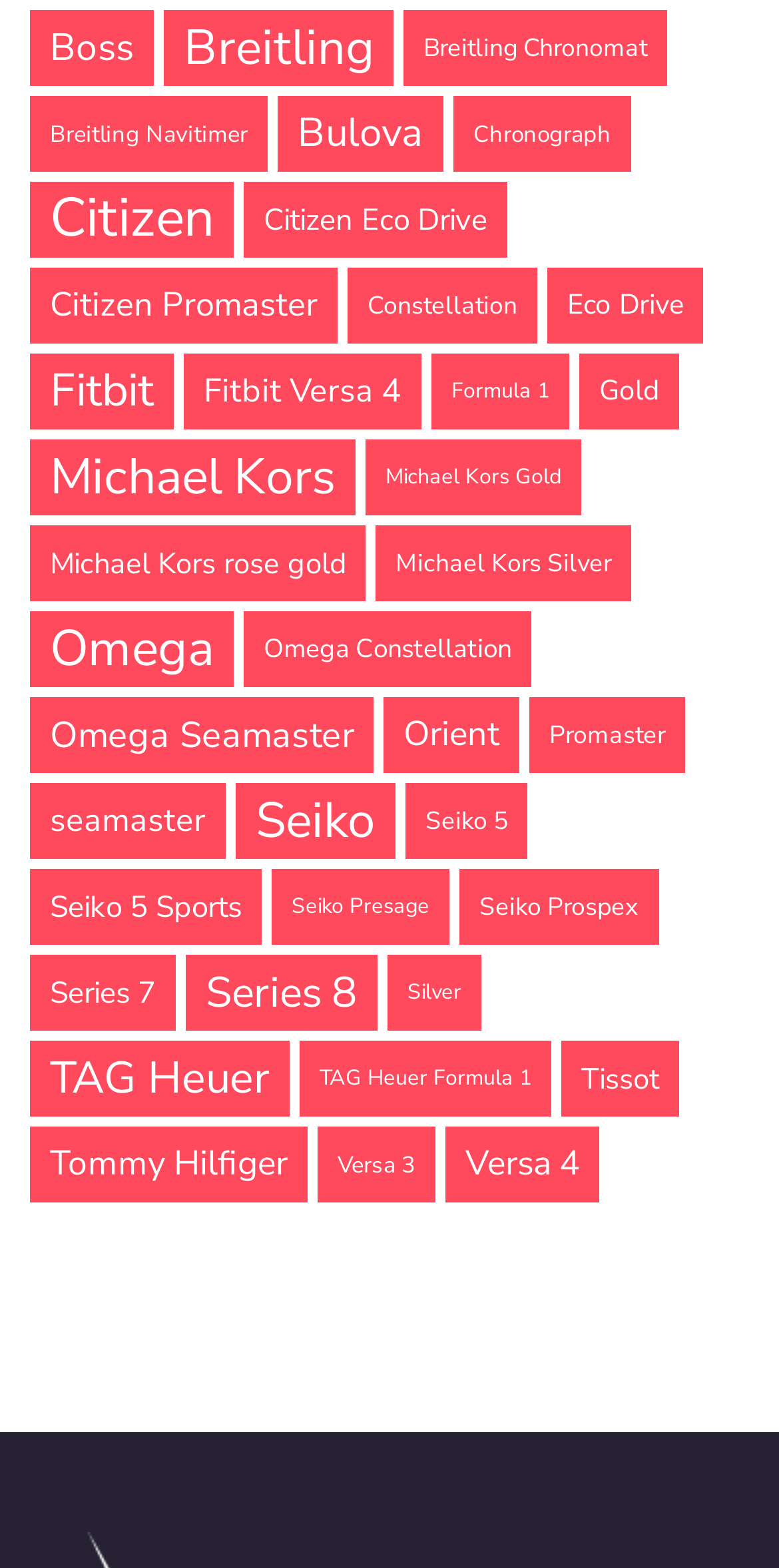Please identify the bounding box coordinates of the area that needs to be clicked to fulfill the following instruction: "View Fitbit Versa 4 smartwatches."

[0.236, 0.226, 0.541, 0.274]